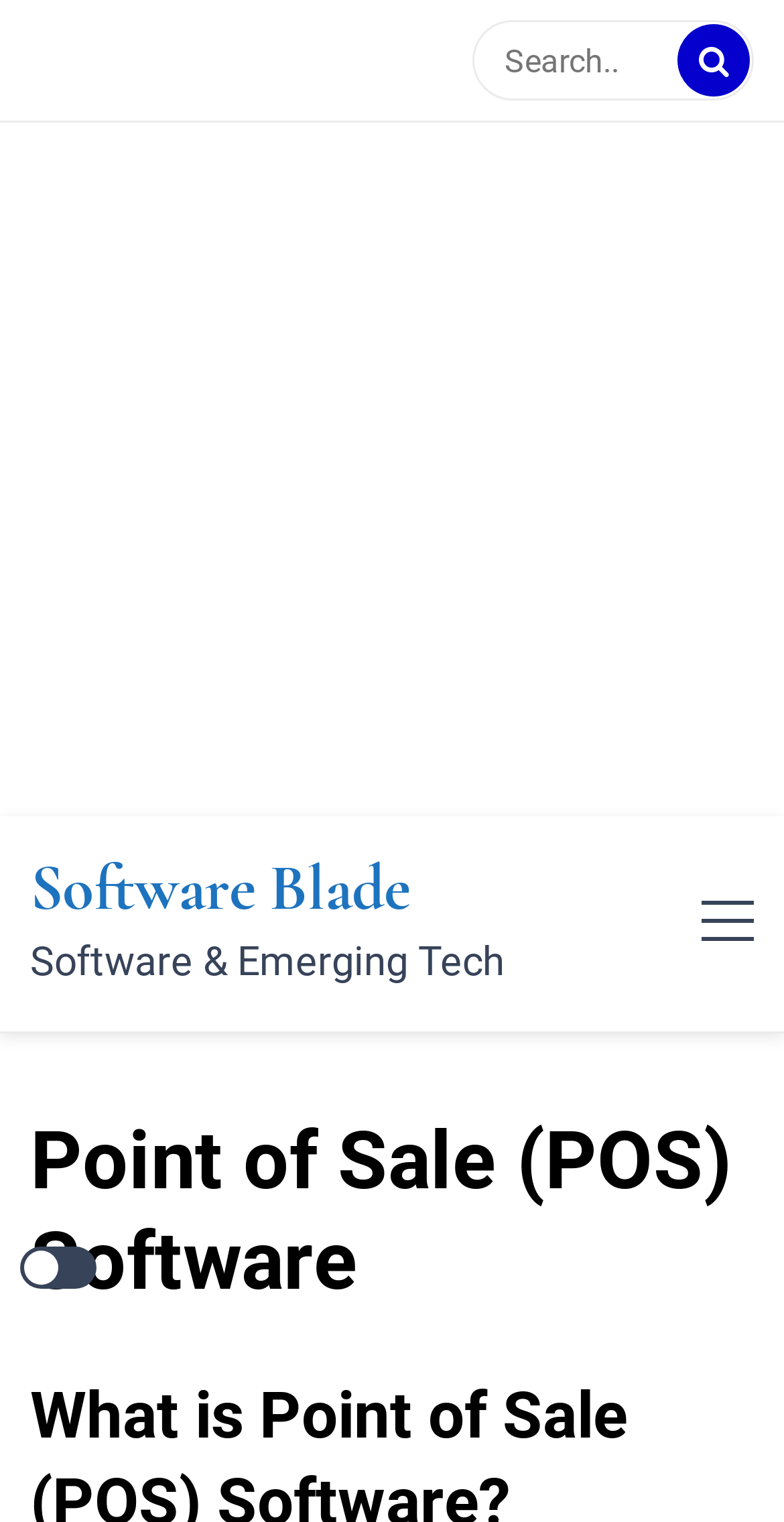Based on the element description, predict the bounding box coordinates (top-left x, top-left y, bottom-right x, bottom-right y) for the UI element in the screenshot: aria-label="Advertisement" name="aswift_1" title="Advertisement"

[0.0, 0.094, 1.0, 0.523]